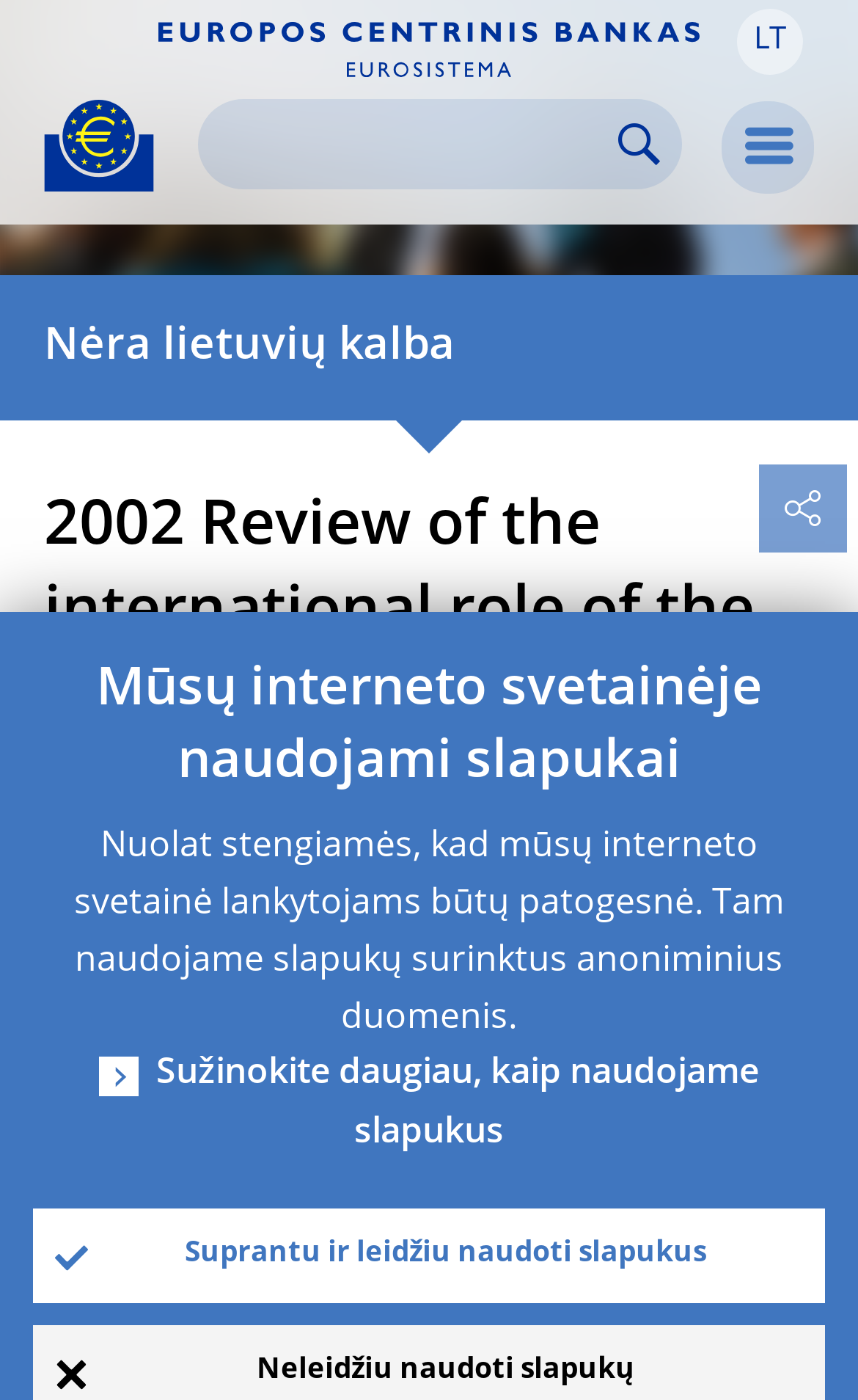Please find the bounding box coordinates of the element that must be clicked to perform the given instruction: "Change language to LT". The coordinates should be four float numbers from 0 to 1, i.e., [left, top, right, bottom].

[0.859, 0.006, 0.936, 0.053]